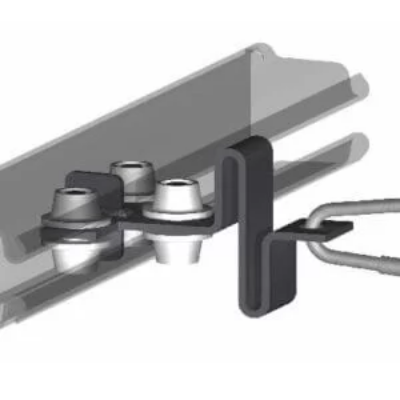How many cylindrical attachments are shown in the illustration?
Observe the image and answer the question with a one-word or short phrase response.

Three